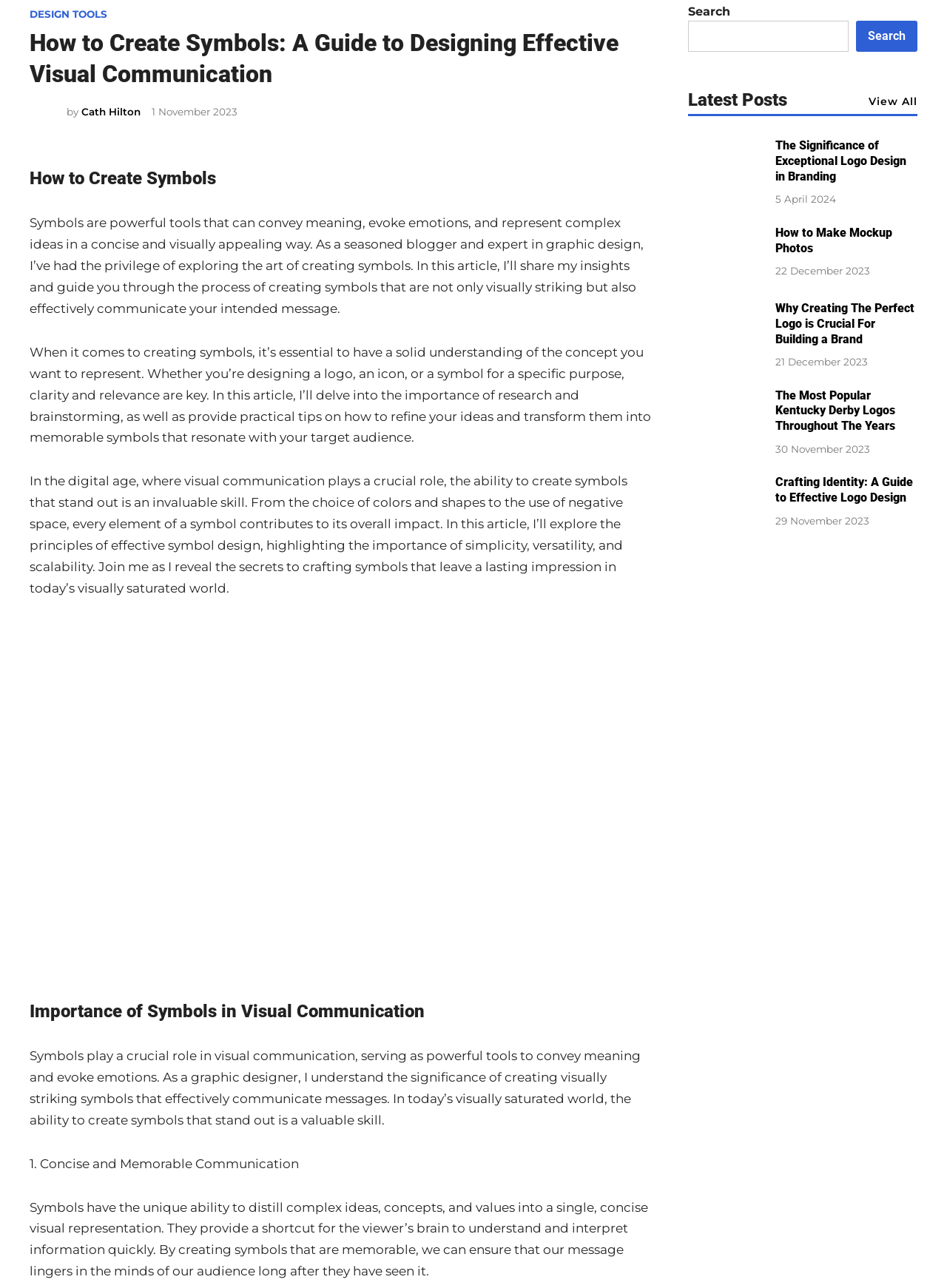Identify the bounding box for the UI element specified in this description: "alt="Ultimate Guide For Business Tools"". The coordinates must be four float numbers between 0 and 1, formatted as [left, top, right, bottom].

None